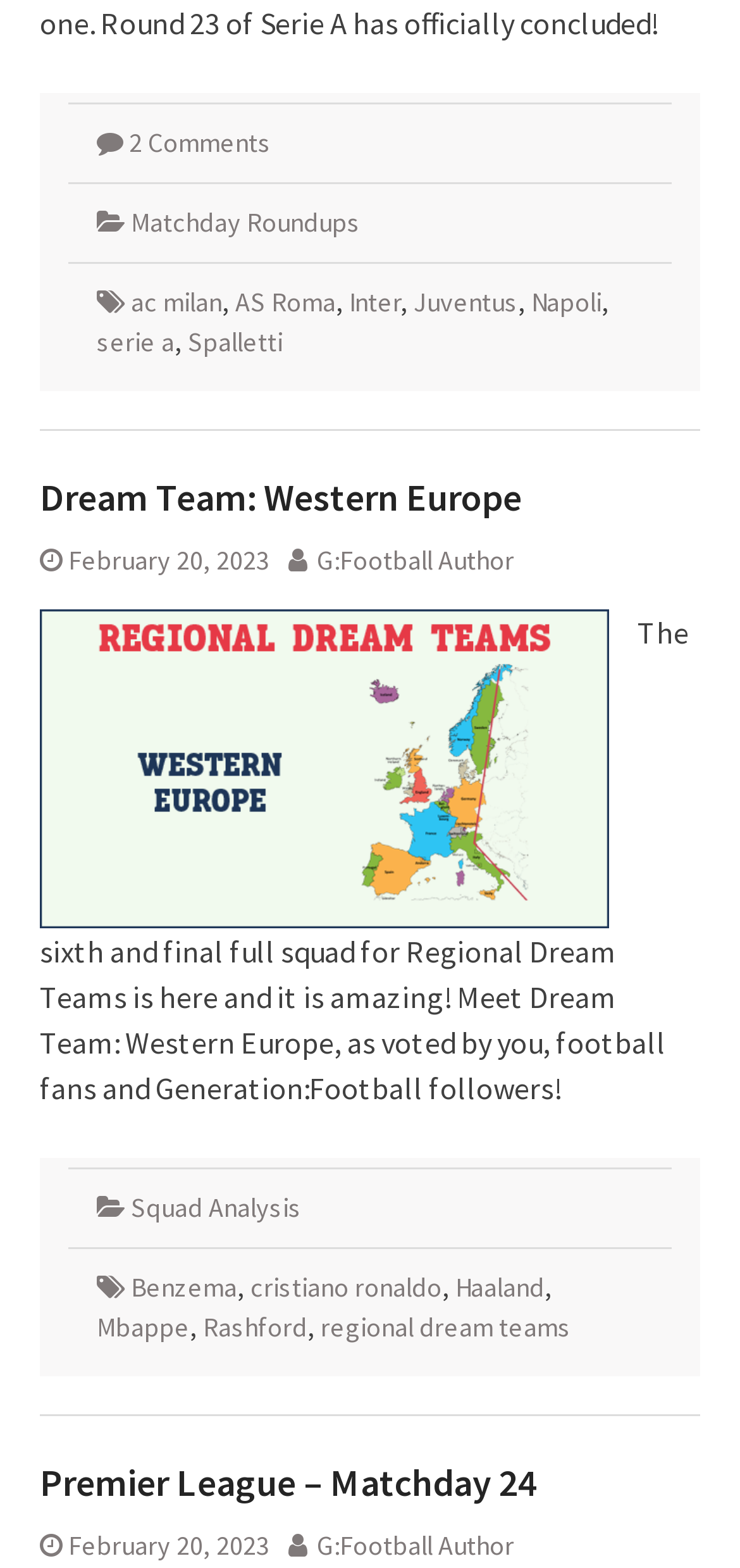Locate the bounding box coordinates of the clickable area needed to fulfill the instruction: "Get in touch with the switchboard".

None